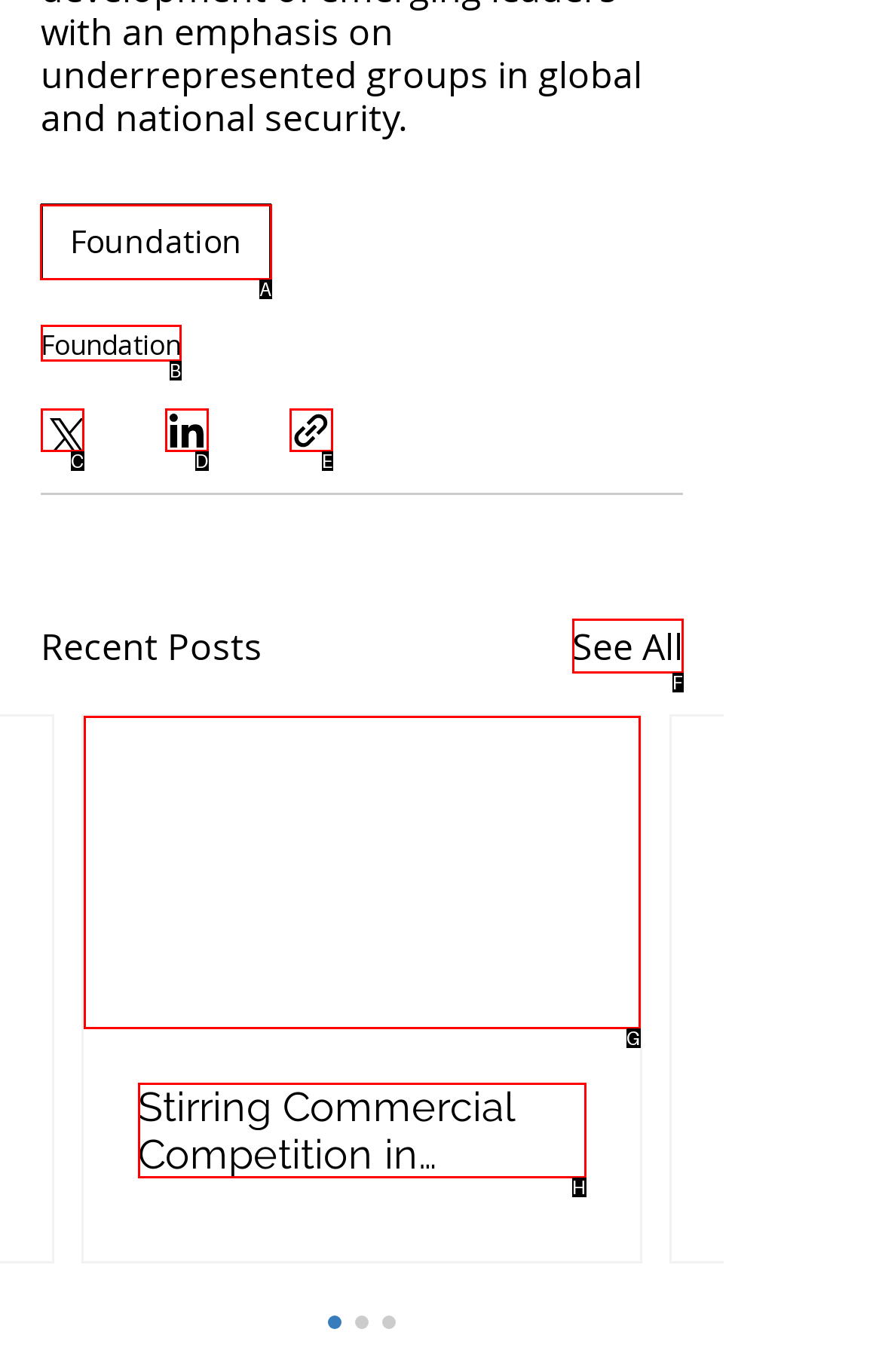Tell me which letter corresponds to the UI element that will allow you to Explore City Breaks. Answer with the letter directly.

None